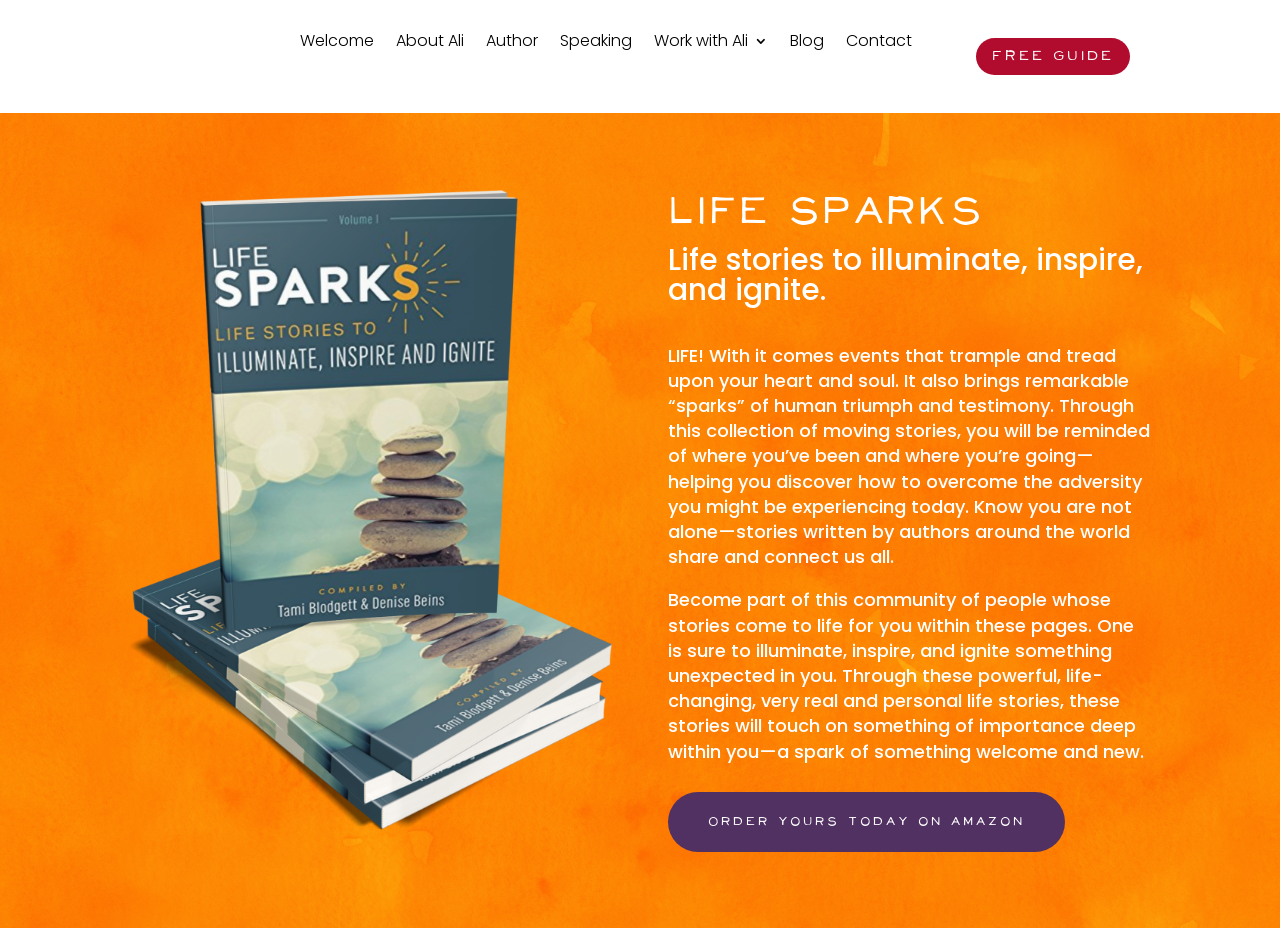Please find the top heading of the webpage and generate its text.

Readers Are Saying…